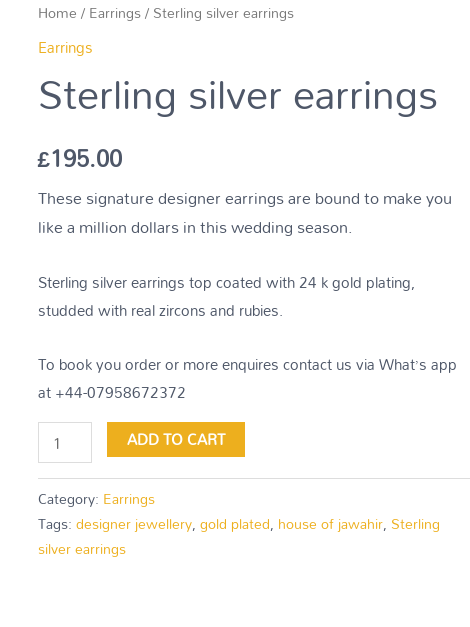Convey a rich and detailed description of the image.

The image showcases a stunning pair of sterling silver earrings, elegantly designed and adorned with a luxurious top coating of 24k gold. Priced at £195.00, these signature earrings are touted as an essential accessory for the wedding season, promising to elevate the wearer’s appearance significantly. The earrings feature exquisite real zircon and ruby embellishments, enhancing their appeal and sophistication. 

Accompanied by a simple yet effective call to action, the image encourages potential customers to "ADD TO CART" for a seamless purchasing experience. For inquiries or to place an order, customers can reach out via WhatsApp at +44-07958672372. These earrings fall under the "Earrings" category and are tagged as designer jewellery, emphasizing their high-quality craftsmanship from the House of Jawahir.